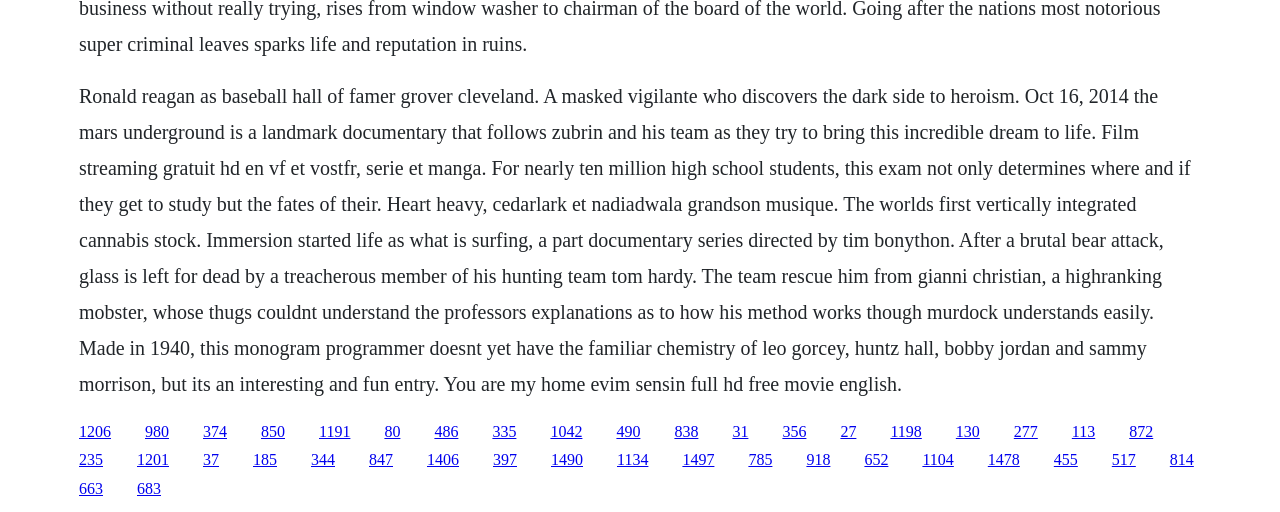Using the provided element description: "1201", determine the bounding box coordinates of the corresponding UI element in the screenshot.

[0.107, 0.882, 0.132, 0.915]